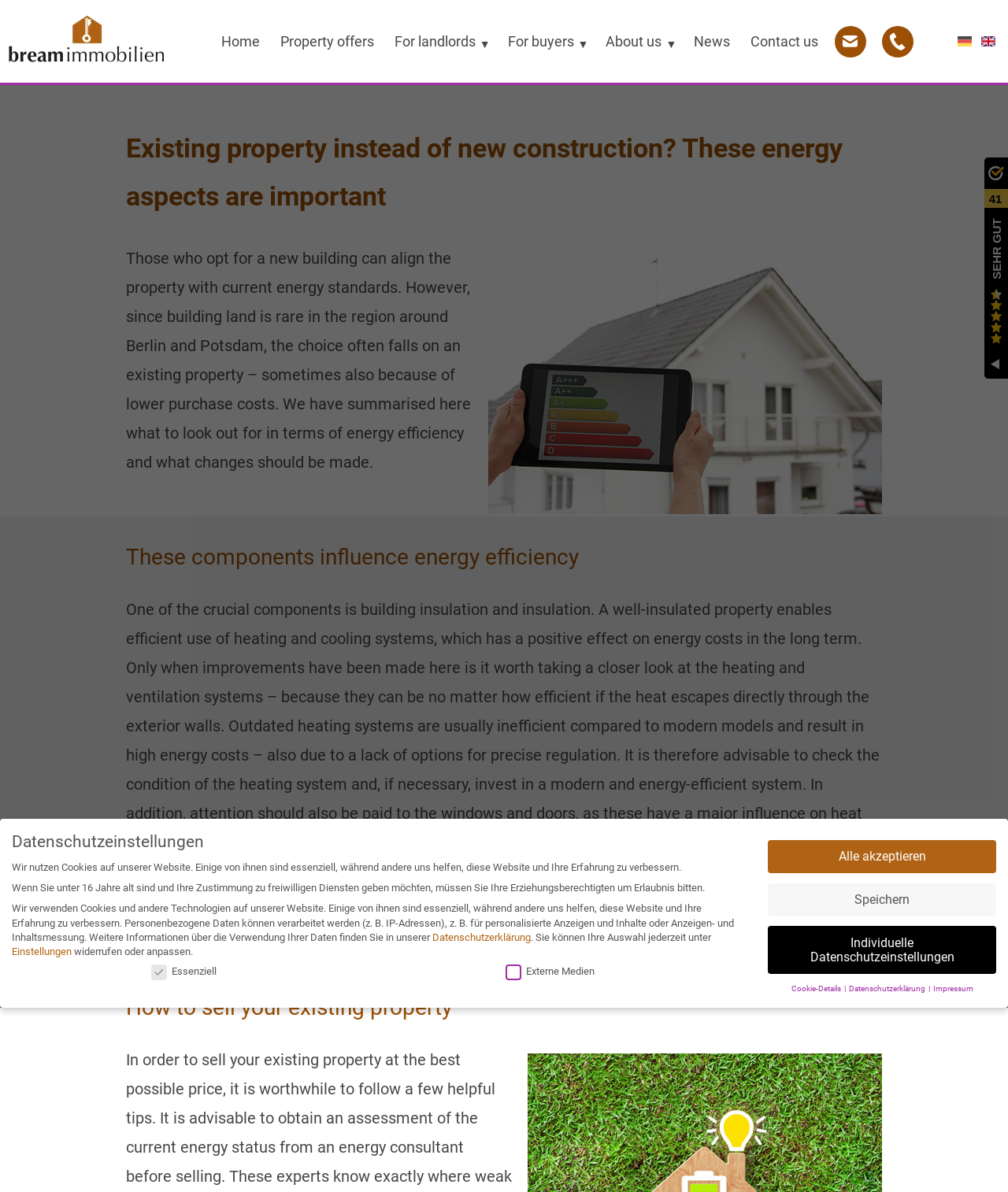Determine the coordinates of the bounding box for the clickable area needed to execute this instruction: "Click on the 'For landlords' link".

[0.388, 0.013, 0.486, 0.056]